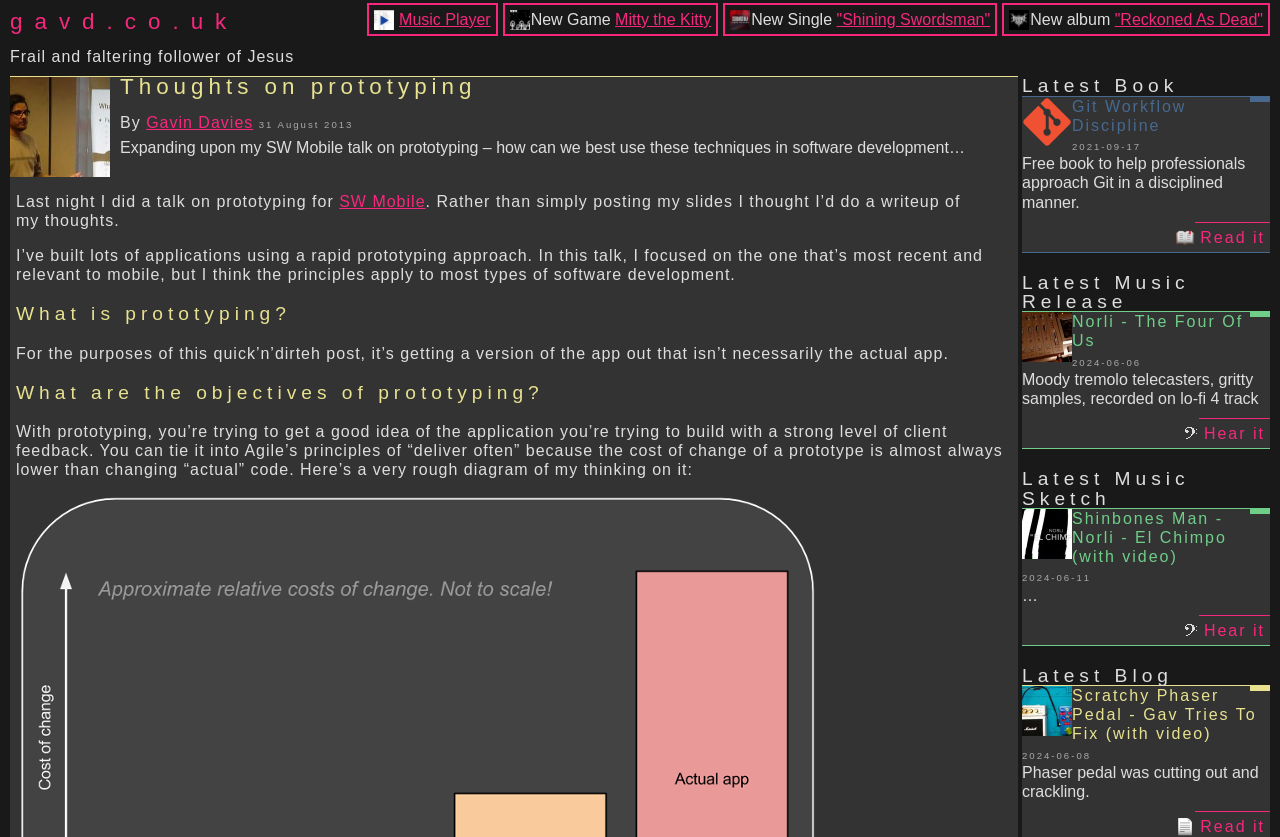Locate the bounding box coordinates of the region to be clicked to comply with the following instruction: "Click the 'Mitty the Kitty' link". The coordinates must be four float numbers between 0 and 1, in the form [left, top, right, bottom].

[0.481, 0.013, 0.556, 0.033]